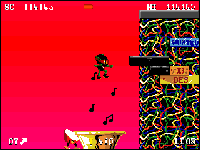Give a concise answer of one word or phrase to the question: 
What is displayed at the bottom of the screen?

player's current score and game metrics